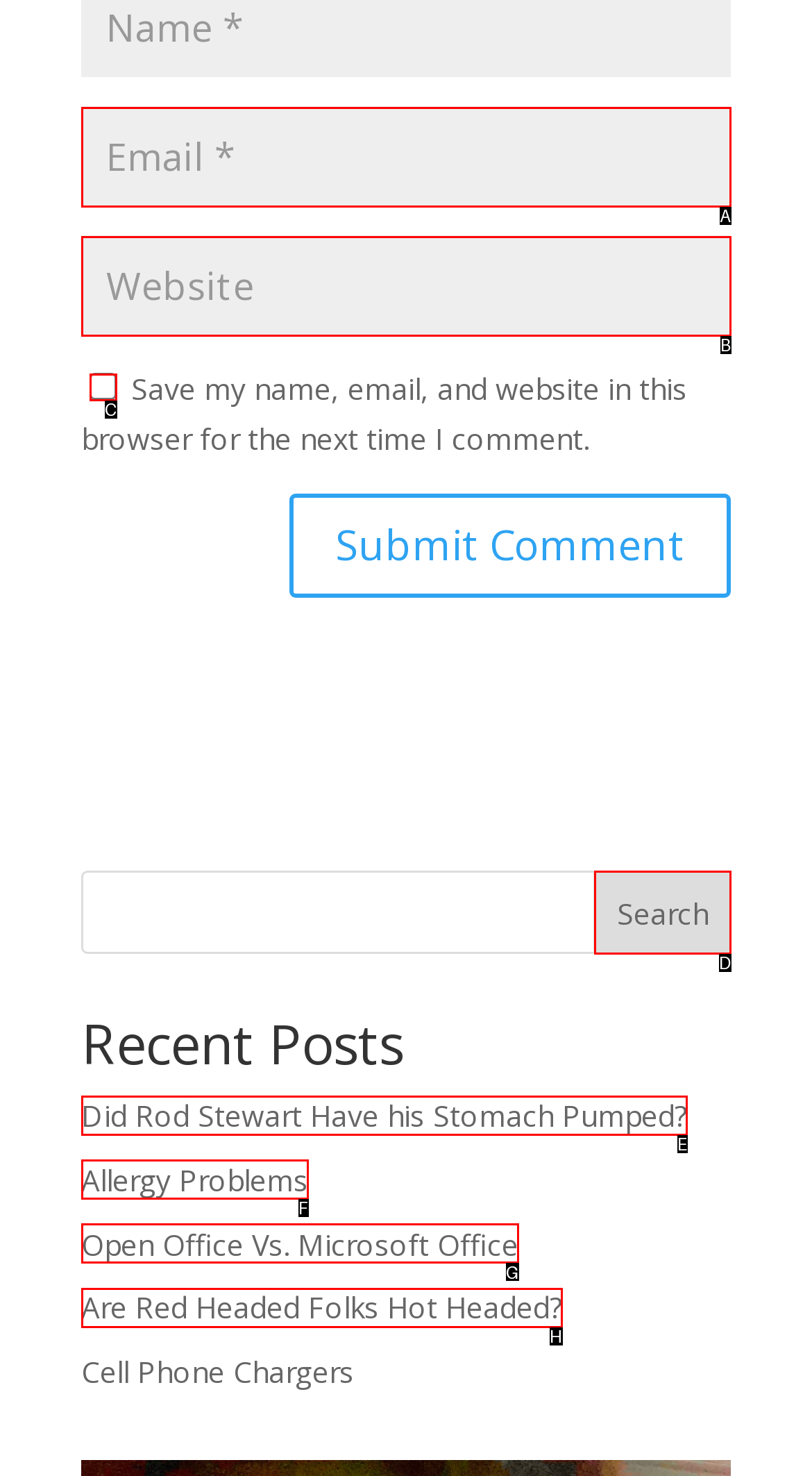Identify the HTML element that corresponds to the description: Search
Provide the letter of the matching option from the given choices directly.

D